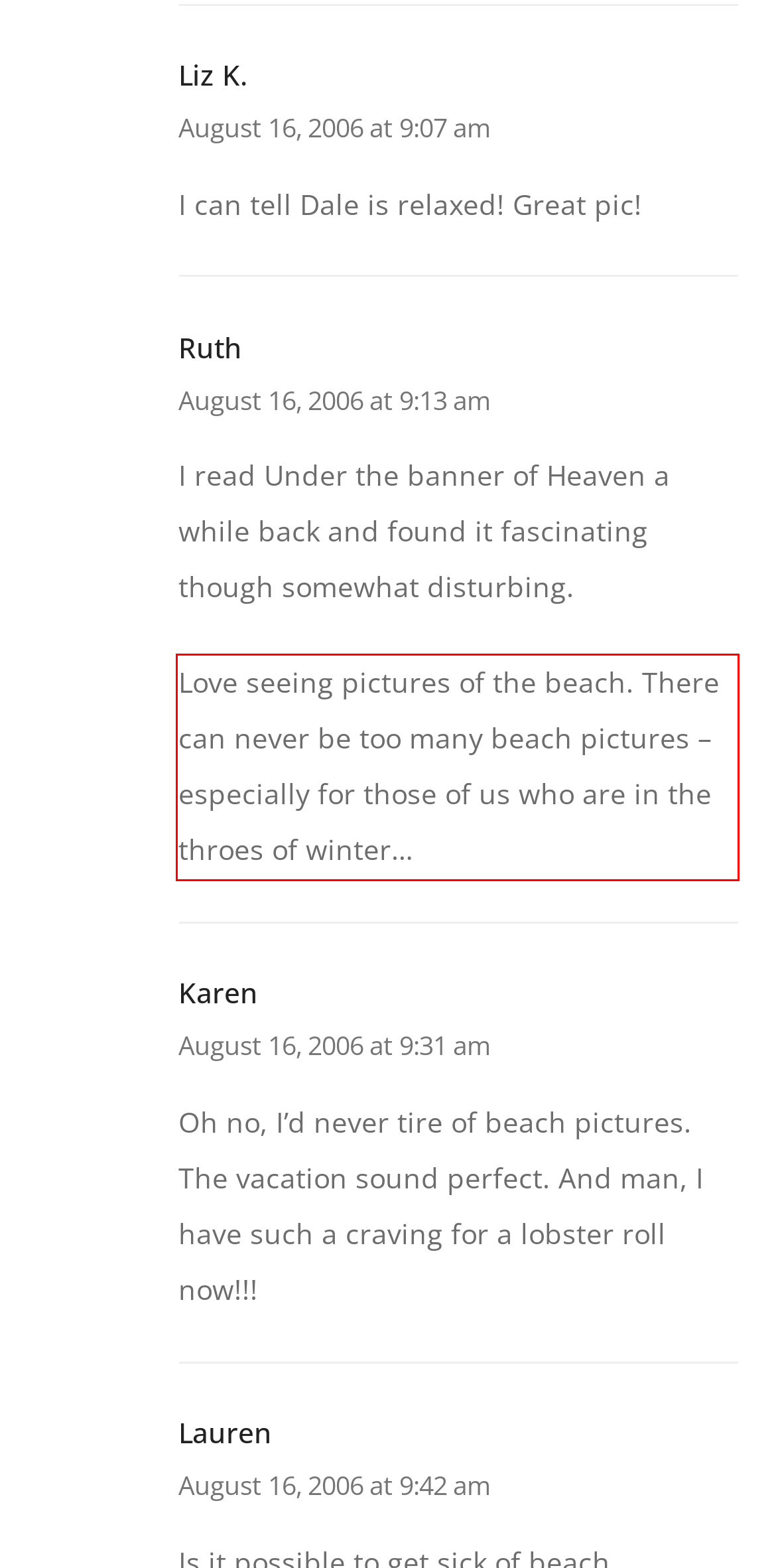Identify and transcribe the text content enclosed by the red bounding box in the given screenshot.

Love seeing pictures of the beach. There can never be too many beach pictures – especially for those of us who are in the throes of winter…